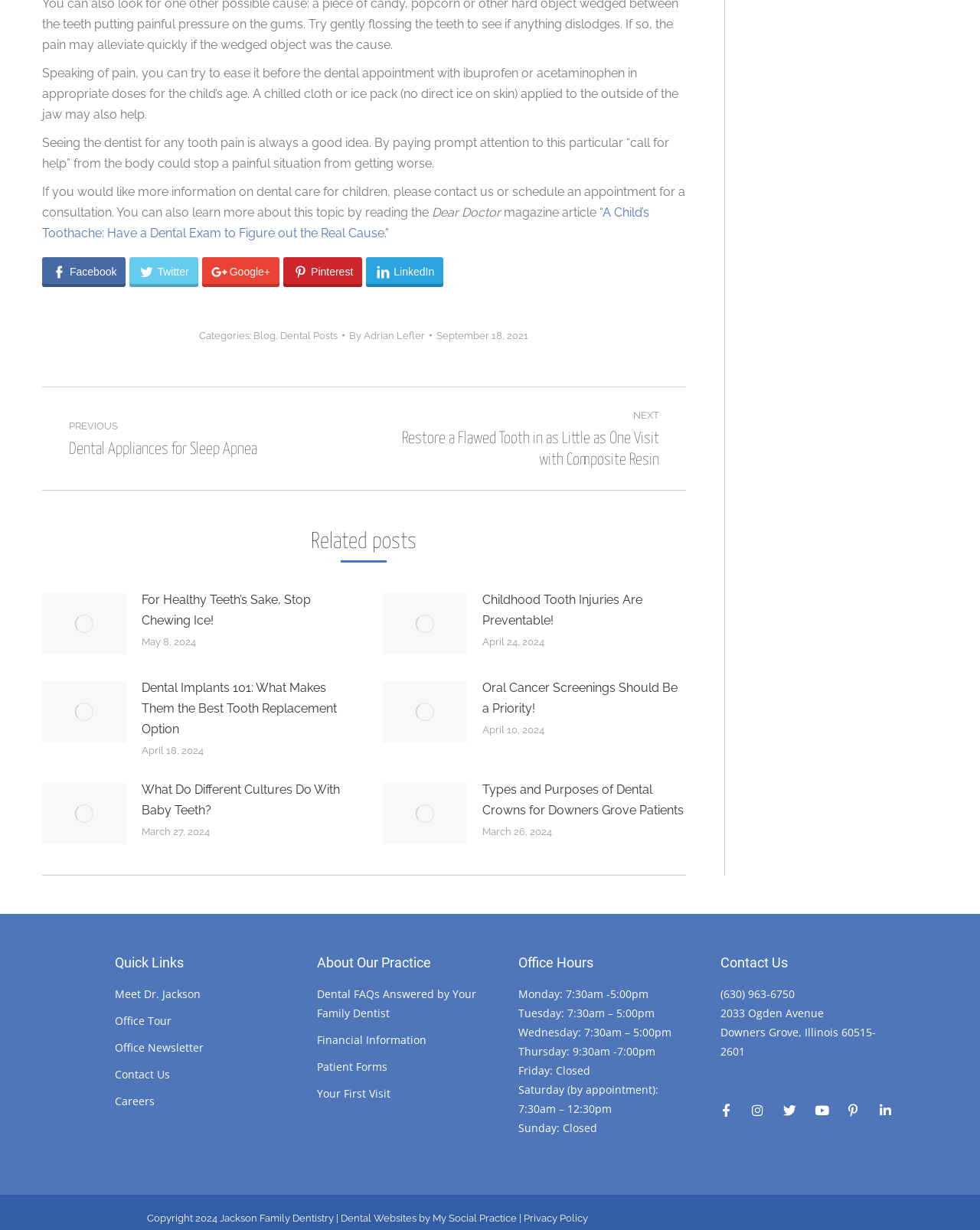Please identify the bounding box coordinates of the element that needs to be clicked to perform the following instruction: "Check the office hours".

[0.529, 0.802, 0.662, 0.814]